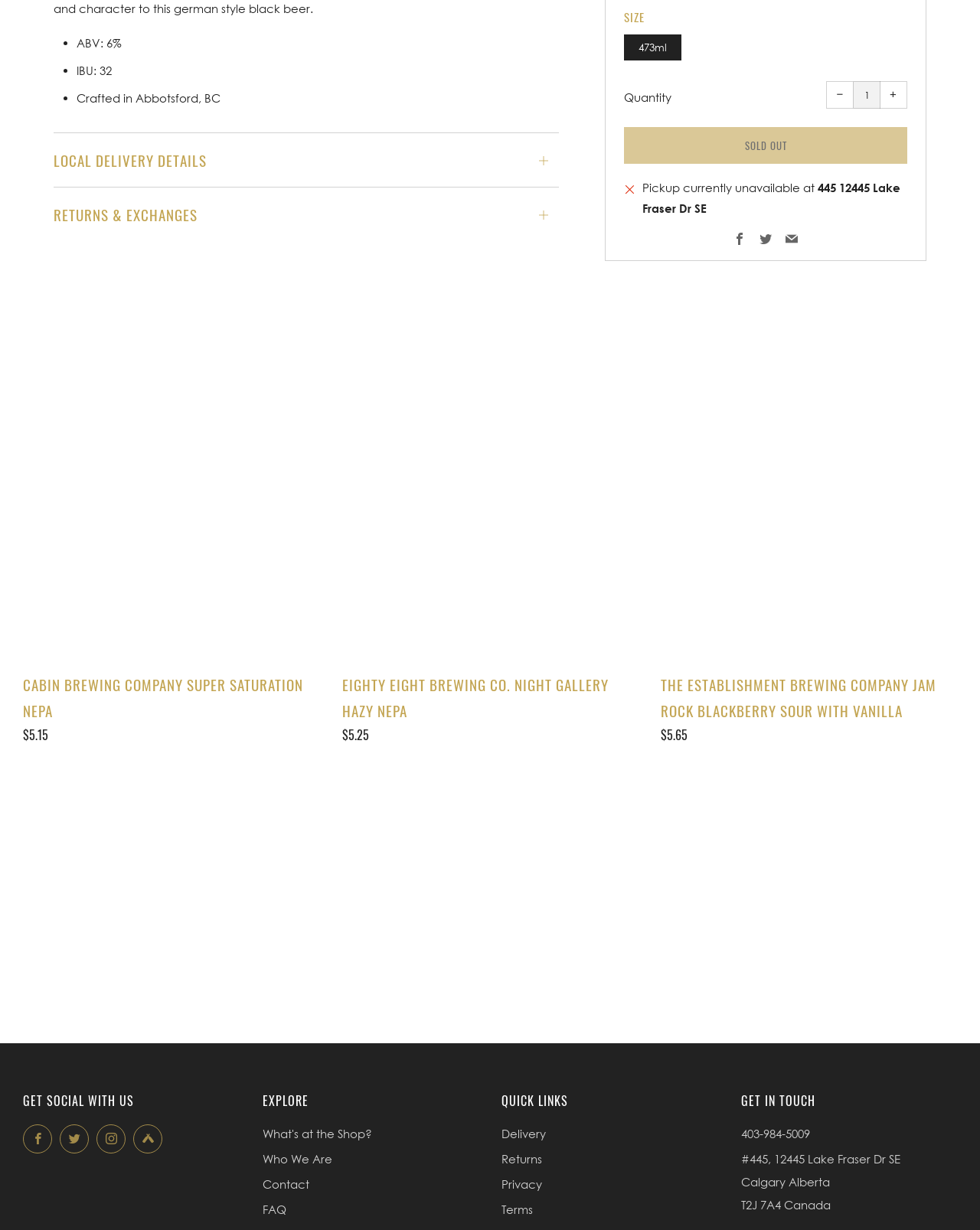Answer the question below with a single word or a brief phrase: 
What is the current quantity of the item?

473ml